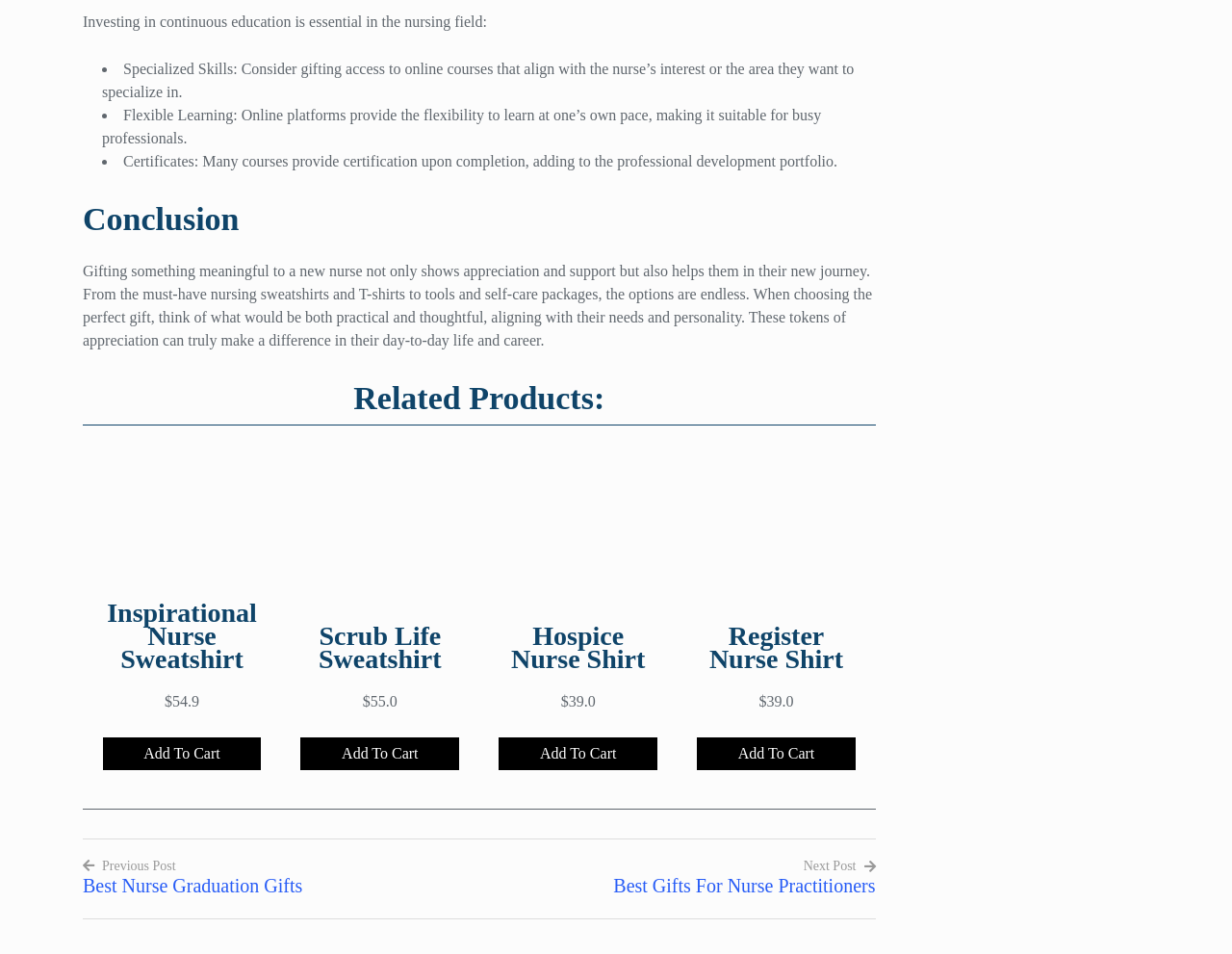Using the details from the image, please elaborate on the following question: How many related products are listed on this webpage?

The webpage lists four related products: Inspirational Nurse Sweatshirt, Scrub Life Sweatshirt, Hospice Nurse Shirt, and Register Nurse Shirt. Each product has an image, heading, and price listed.